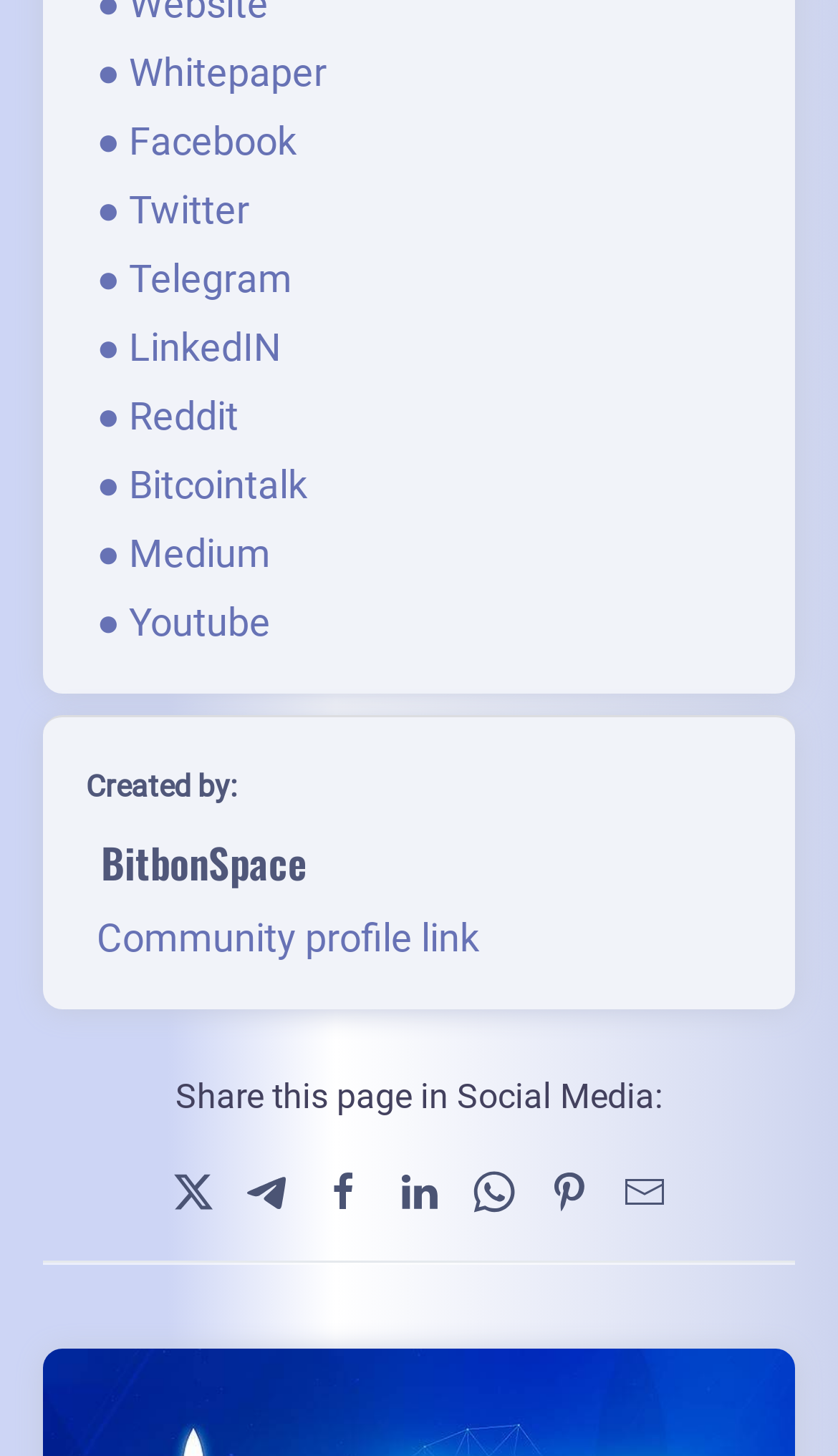Refer to the element description title="Twitter" and identify the corresponding bounding box in the screenshot. Format the coordinates as (top-left x, top-left y, bottom-right x, bottom-right y) with values in the range of 0 to 1.

[0.205, 0.803, 0.256, 0.832]